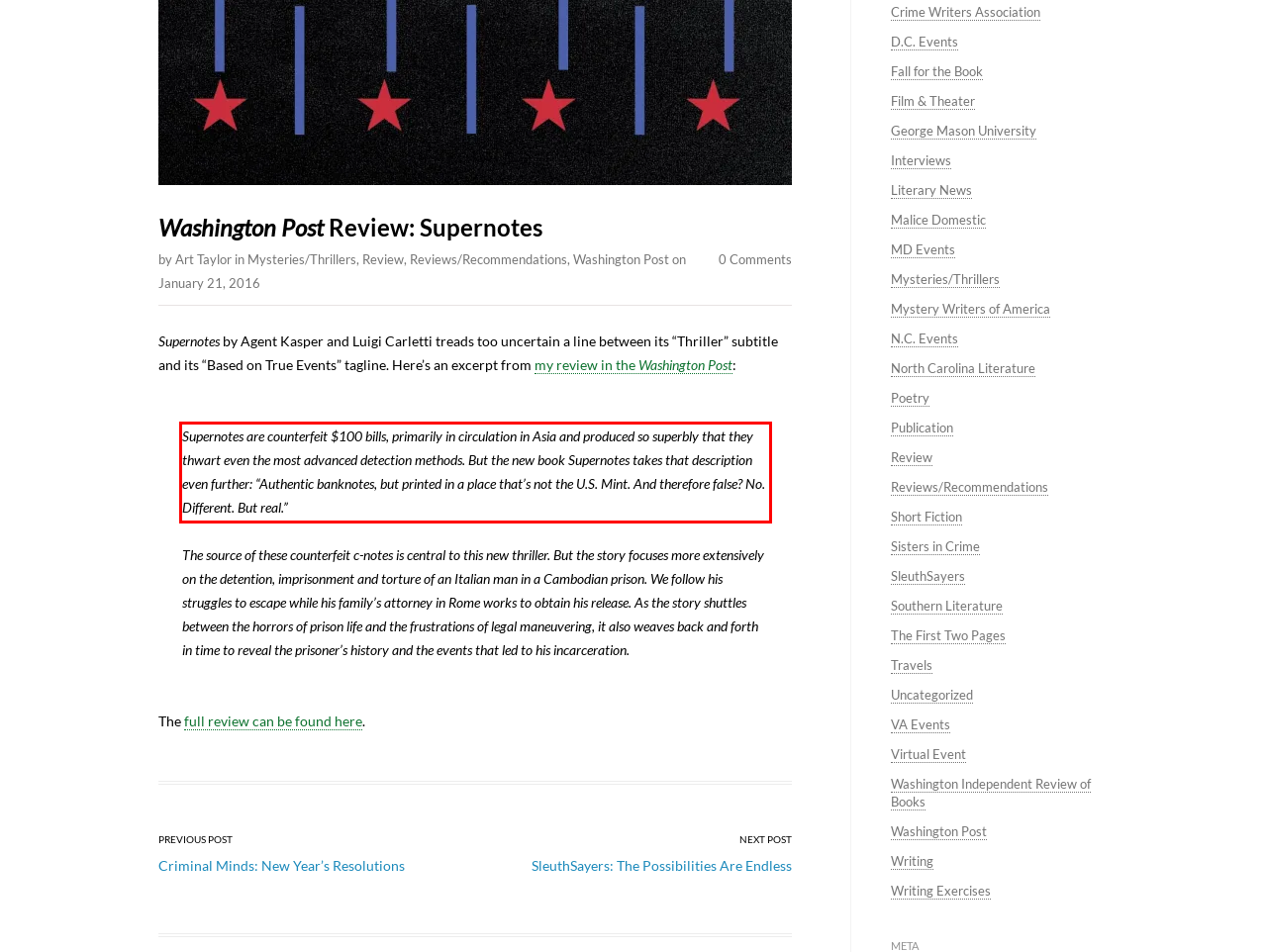Please recognize and transcribe the text located inside the red bounding box in the webpage image.

Supernotes are counterfeit $100 bills, primarily in circulation in Asia and produced so superbly that they thwart even the most advanced detection methods. But the new book Supernotes takes that description even further: “Authentic banknotes, but printed in a place that’s not the U.S. Mint. And therefore false? No. Different. But real.”